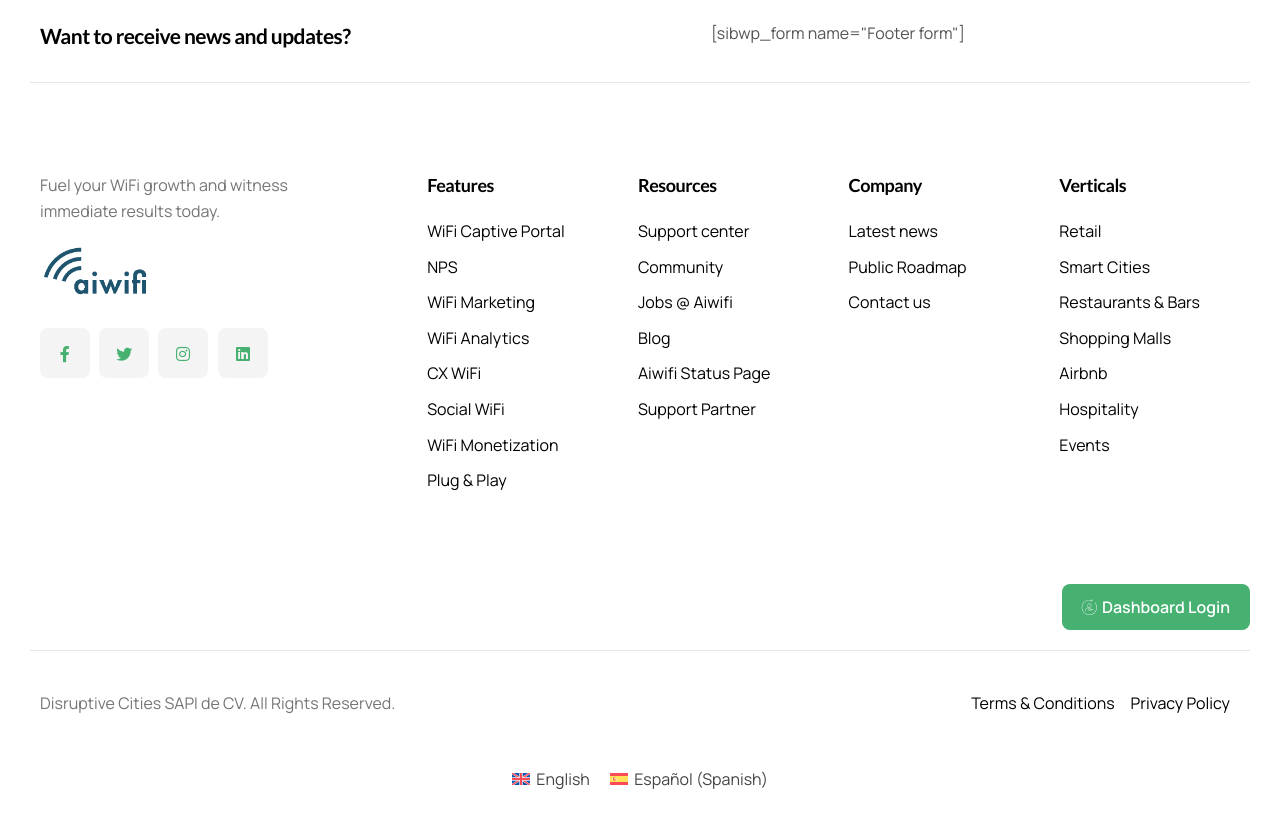Locate the bounding box coordinates of the area where you should click to accomplish the instruction: "Check the latest news".

[0.663, 0.264, 0.733, 0.294]